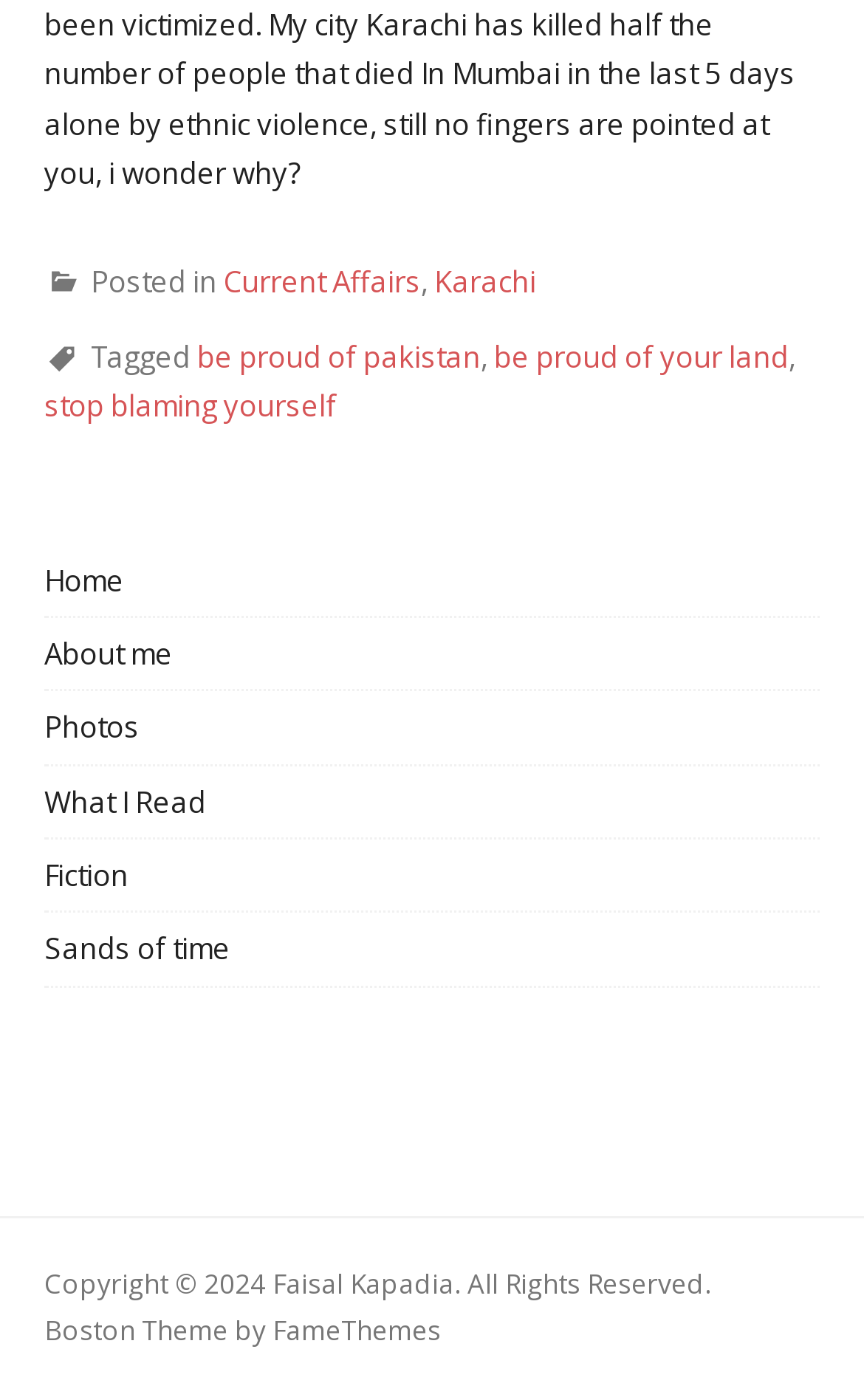Pinpoint the bounding box coordinates of the clickable area needed to execute the instruction: "go to home page". The coordinates should be specified as four float numbers between 0 and 1, i.e., [left, top, right, bottom].

[0.051, 0.4, 0.144, 0.429]